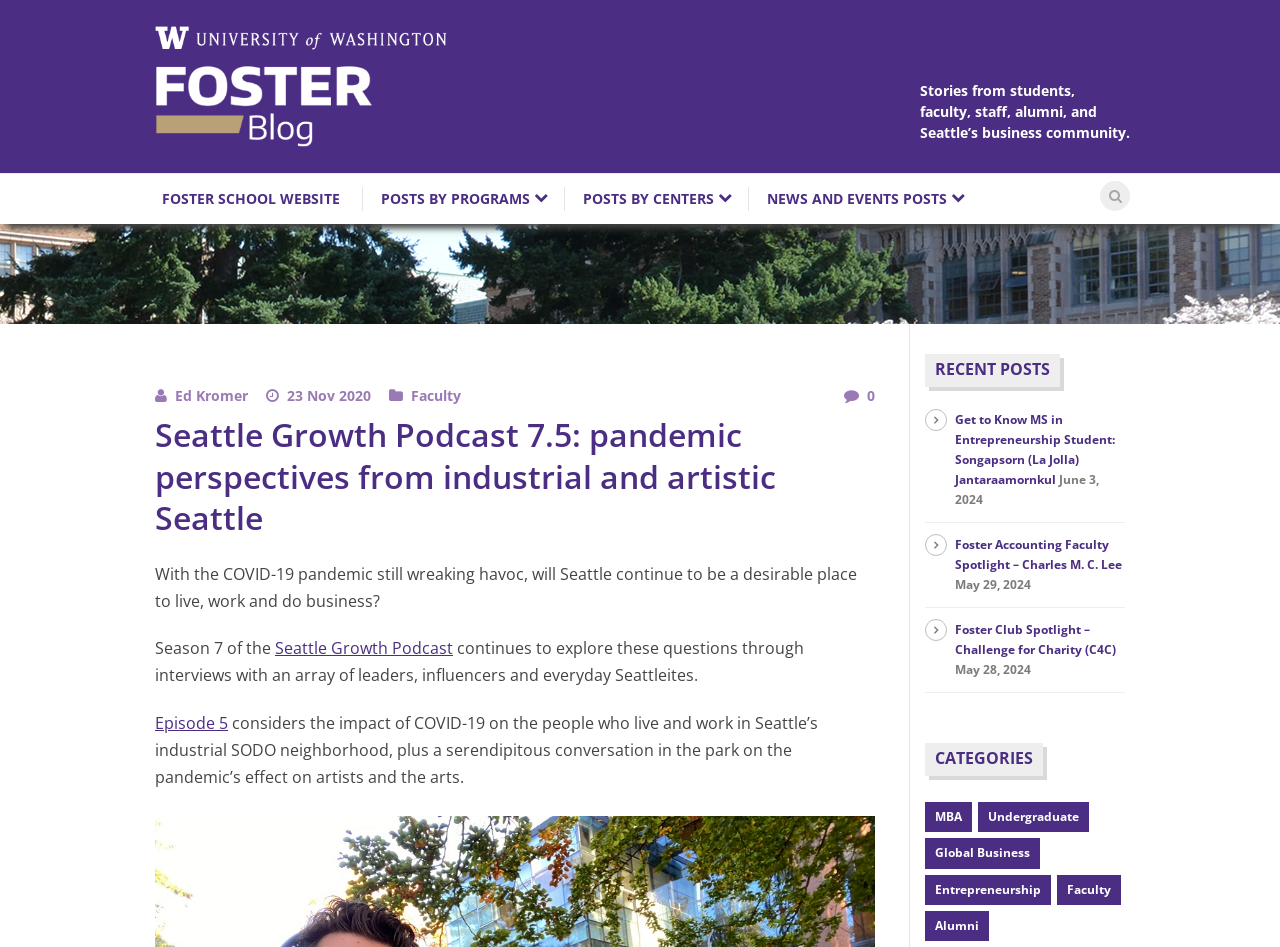Locate the bounding box coordinates of the clickable area needed to fulfill the instruction: "Share on social media".

None